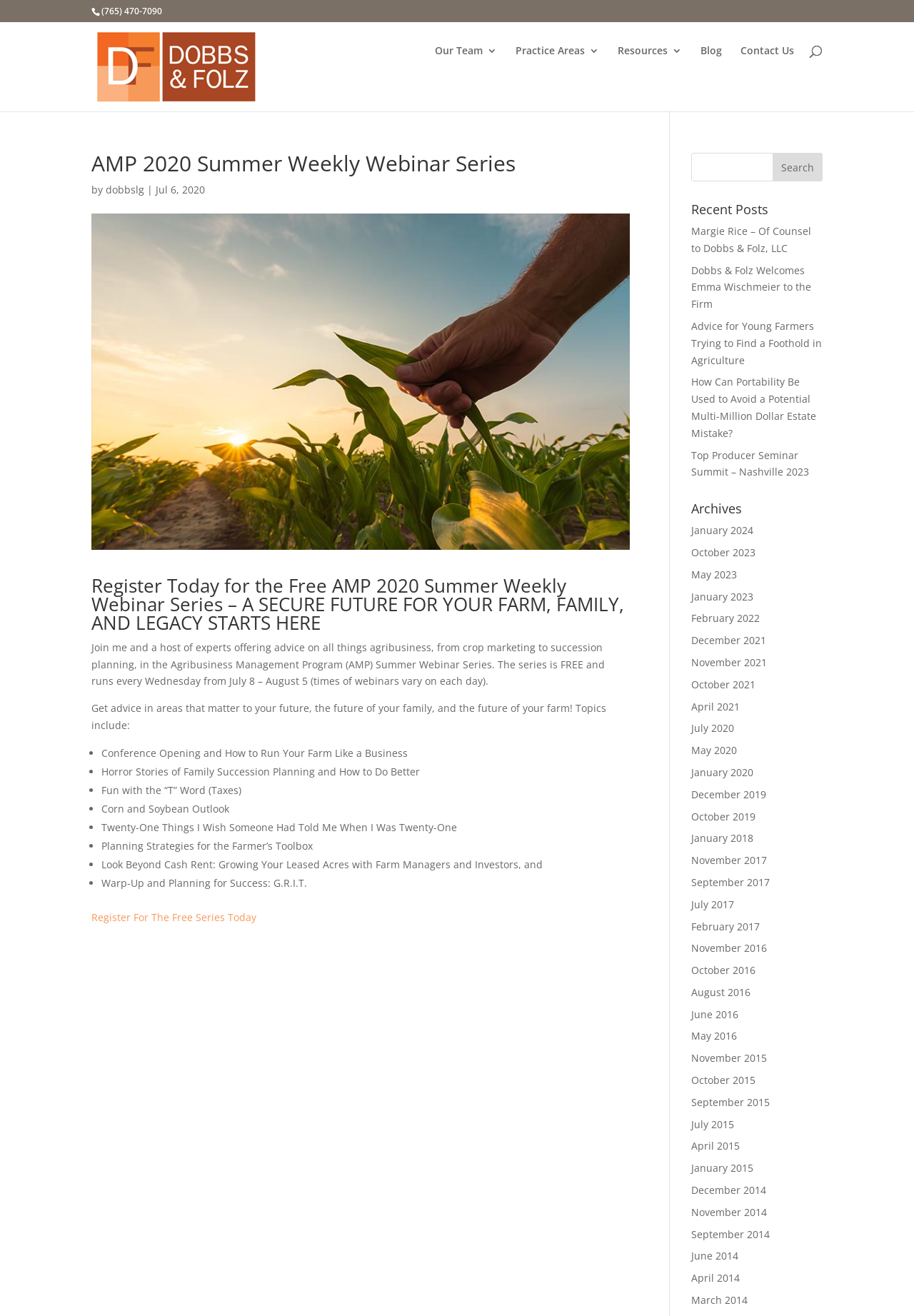Identify the bounding box coordinates of the specific part of the webpage to click to complete this instruction: "Search for something".

[0.157, 0.017, 0.877, 0.018]